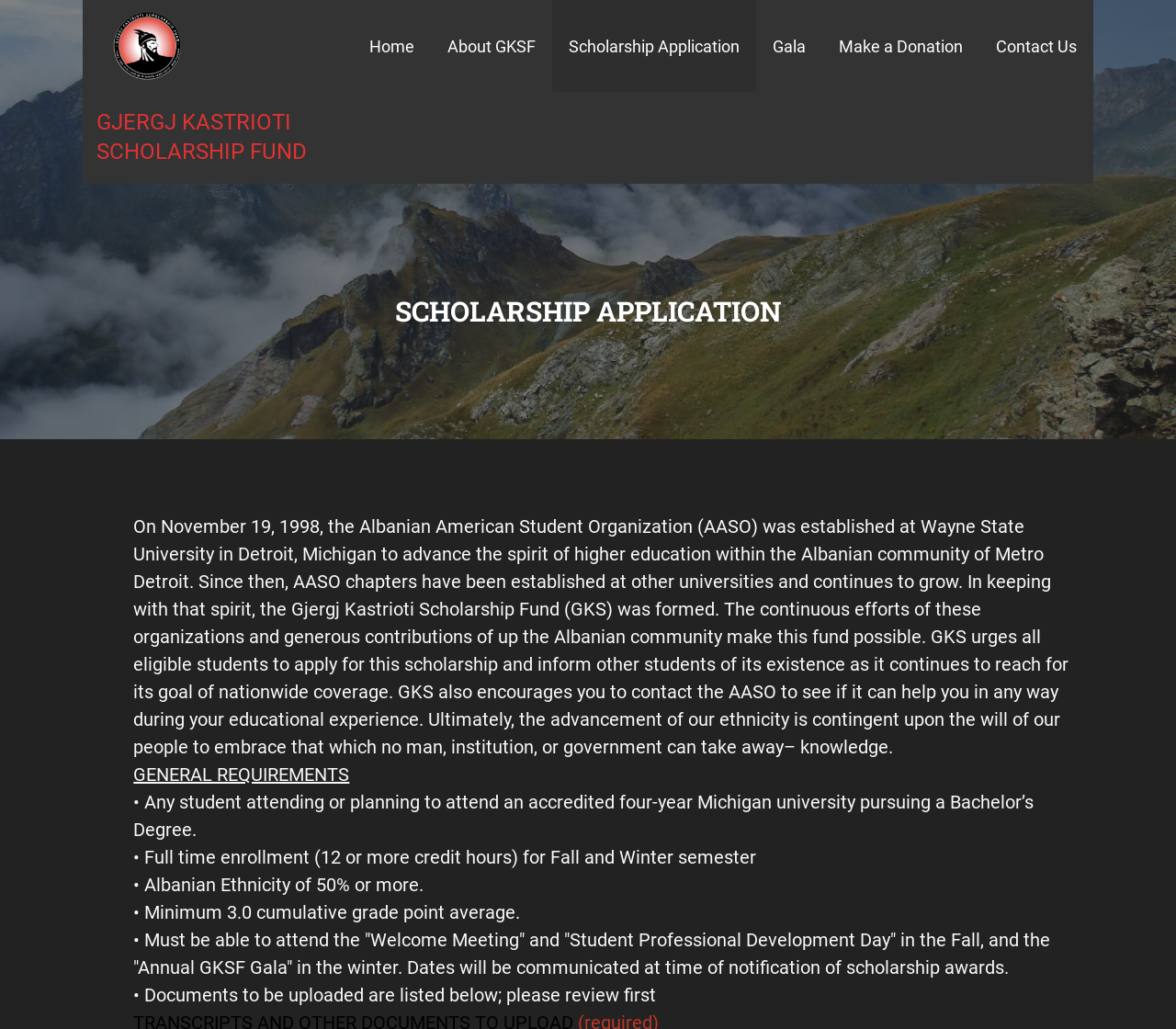Respond with a single word or phrase to the following question:
What is the ethnicity requirement for the scholarship?

Albanian Ethnicity of 50% or more